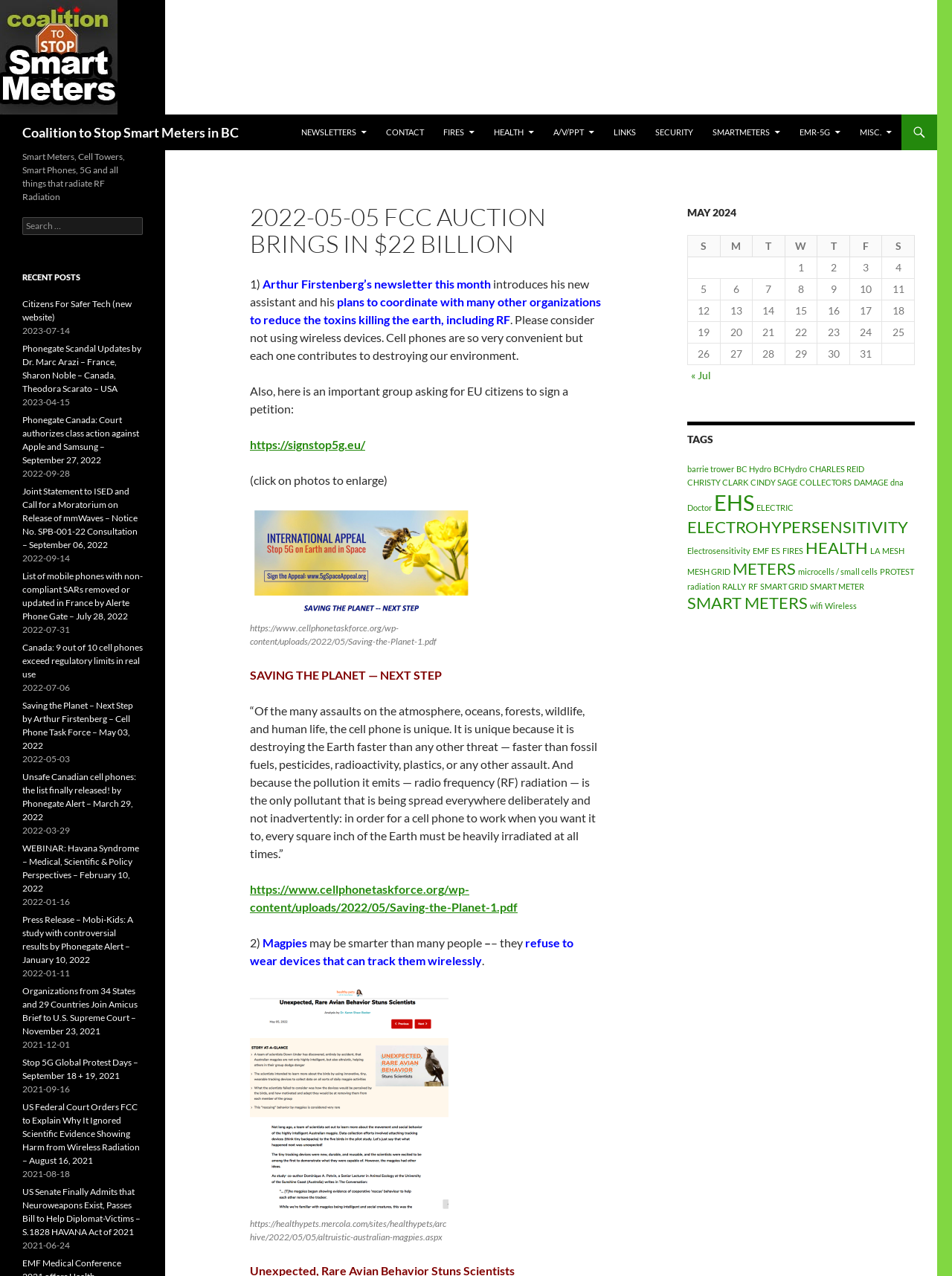Provide the bounding box coordinates for the area that should be clicked to complete the instruction: "Read the article about 'Saving the Planet'".

[0.262, 0.523, 0.464, 0.534]